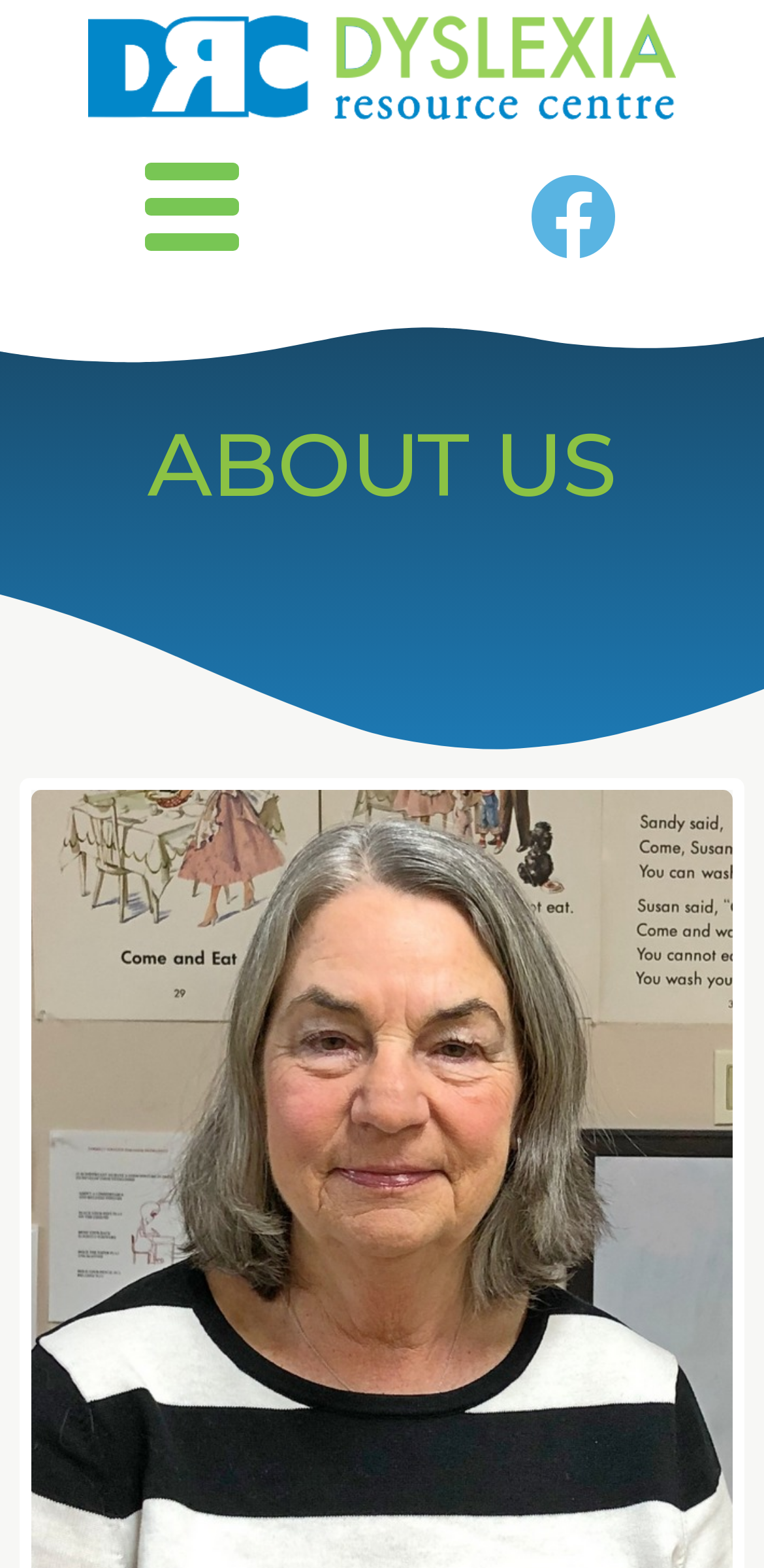Given the element description Facebook, identify the bounding box coordinates for the UI element on the webpage screenshot. The format should be (top-left x, top-left y, bottom-right x, bottom-right y), with values between 0 and 1.

[0.694, 0.111, 0.806, 0.166]